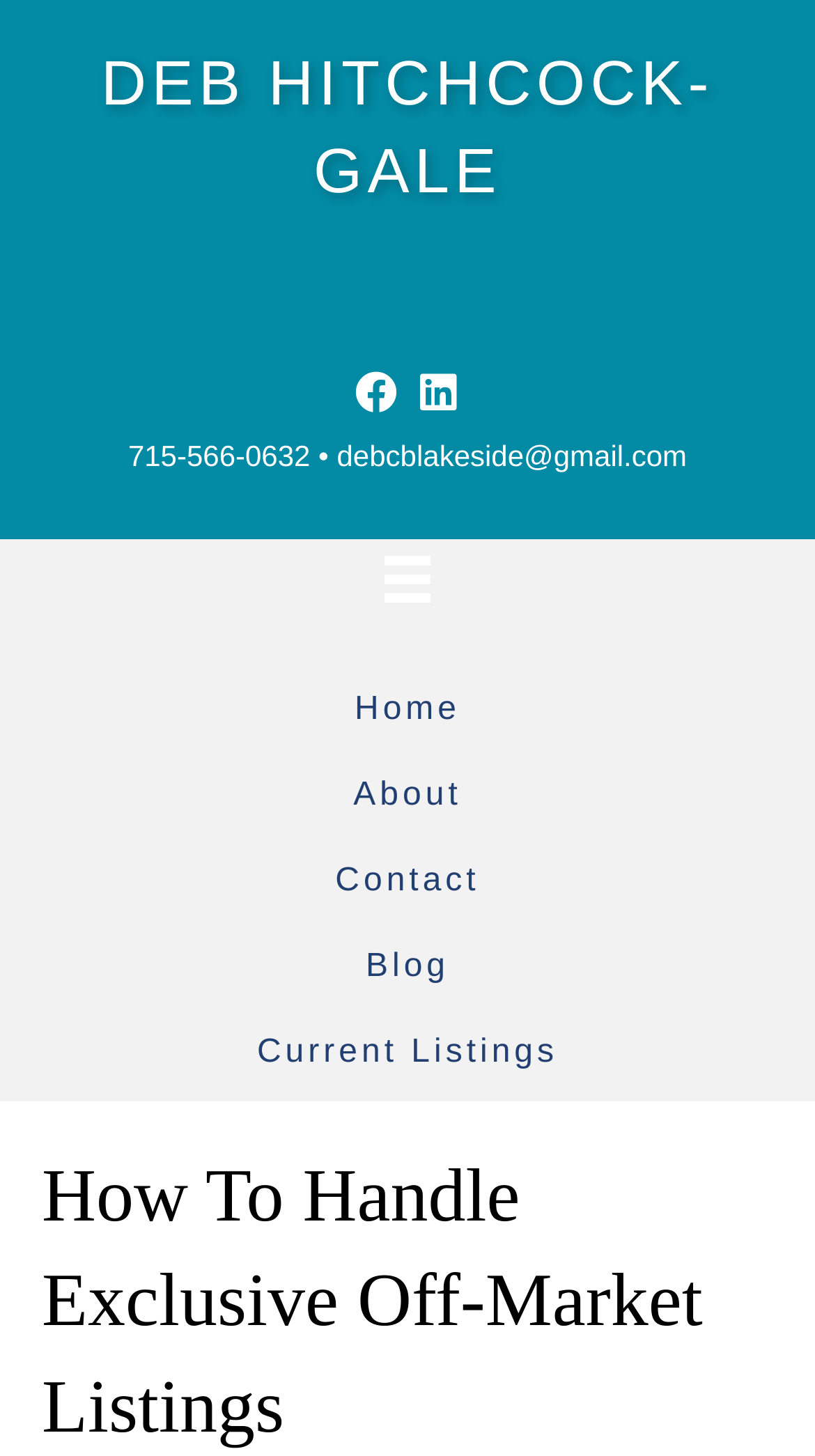Determine the bounding box coordinates of the UI element described by: "Contact".

[0.051, 0.58, 0.949, 0.632]